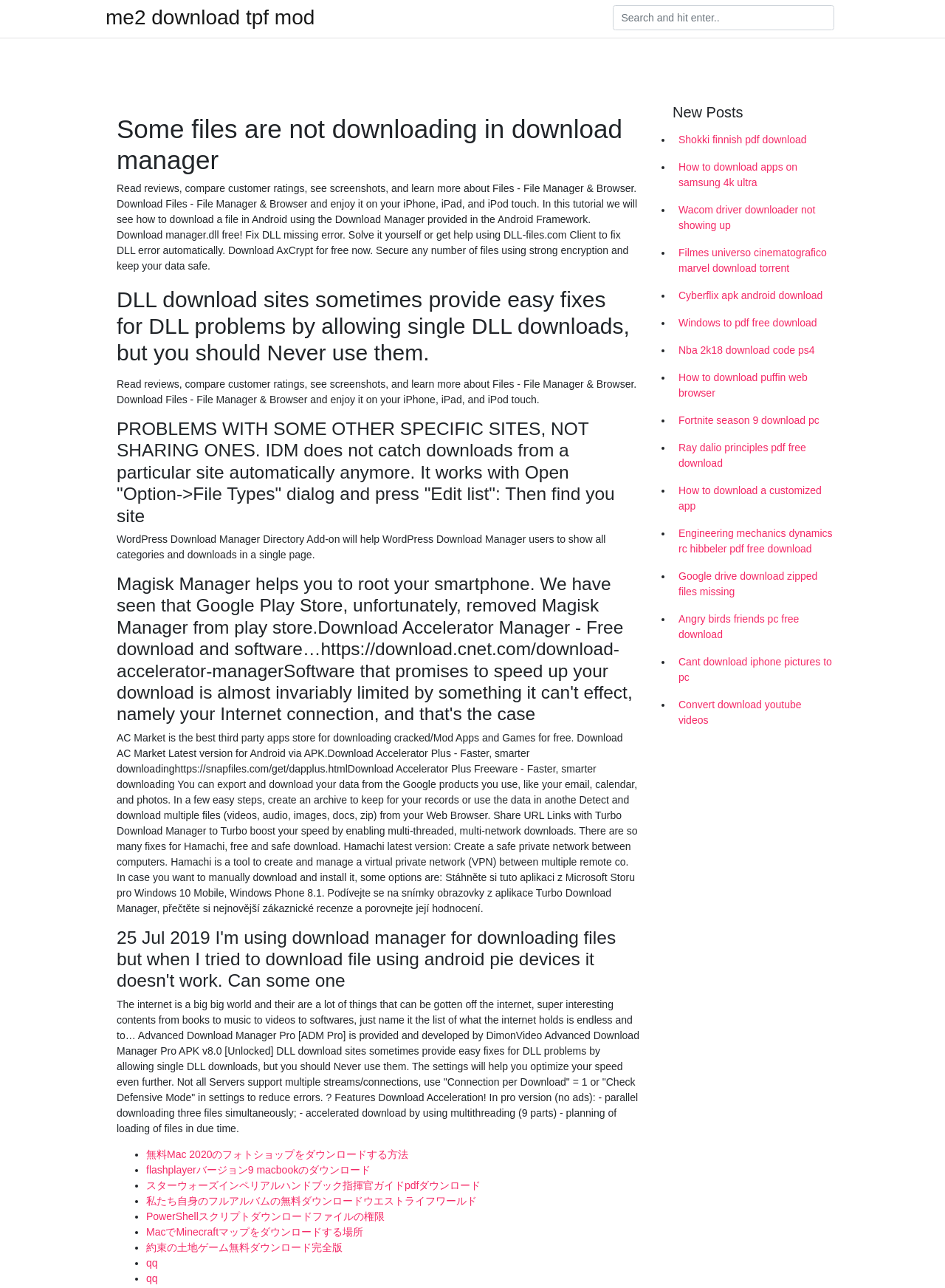What is the issue with IDM?
Please analyze the image and answer the question with as much detail as possible.

According to the text, IDM (Internet Download Manager) has a problem where it does not automatically catch downloads from a specific website, requiring manual intervention.